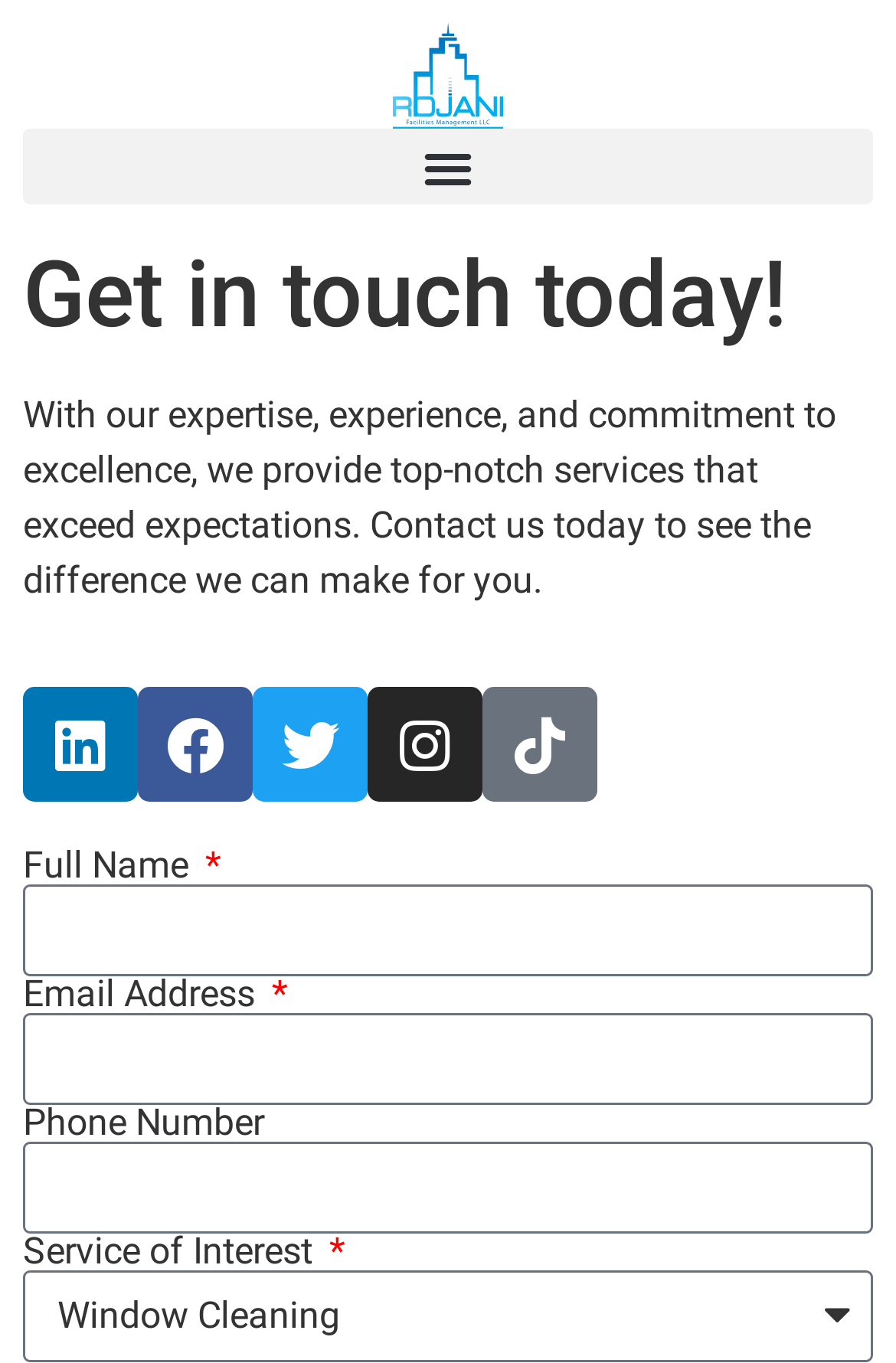Please reply to the following question with a single word or a short phrase:
What is the purpose of the form on this webpage?

Get a quote